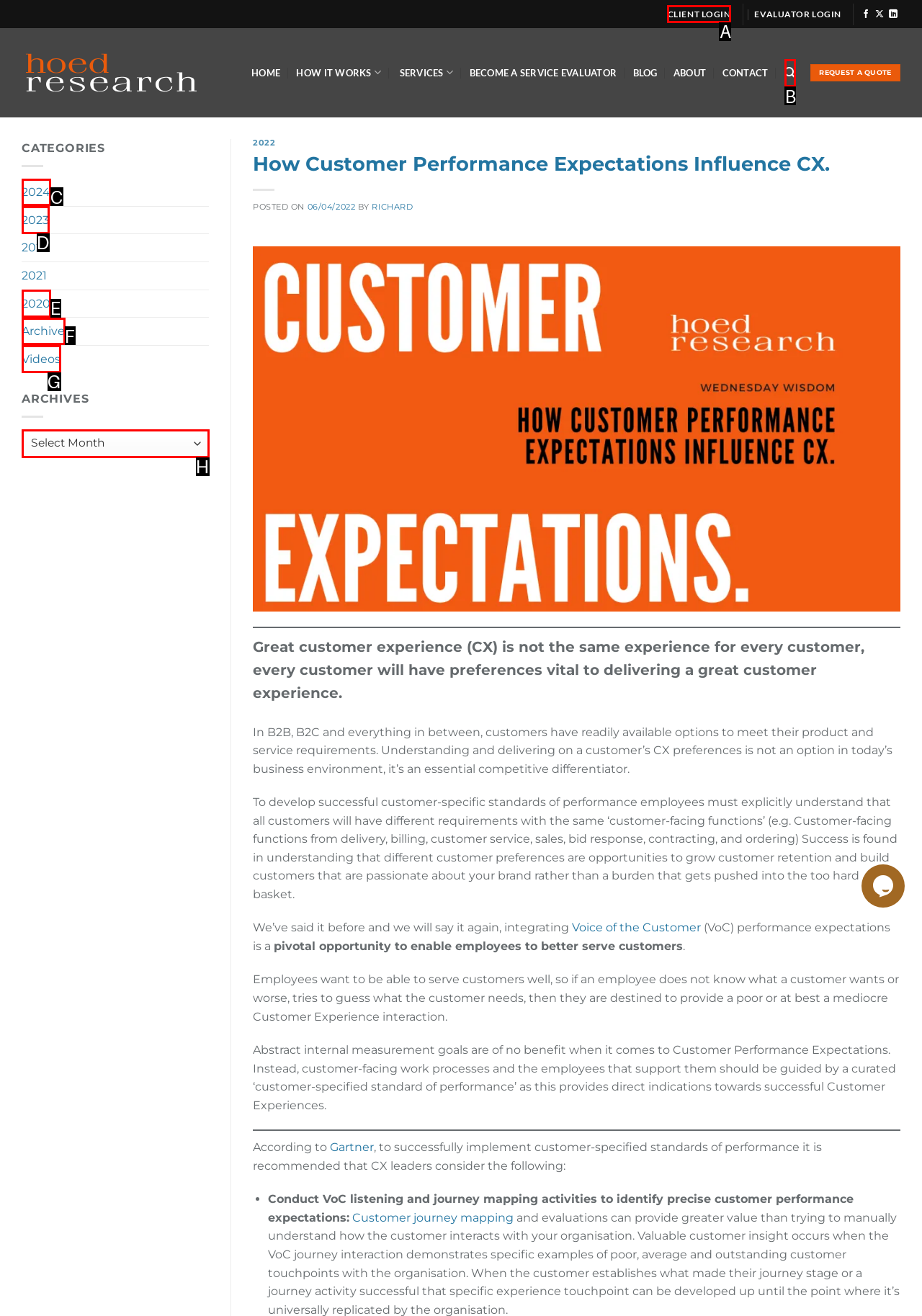From the given options, tell me which letter should be clicked to complete this task: Search for something
Answer with the letter only.

B